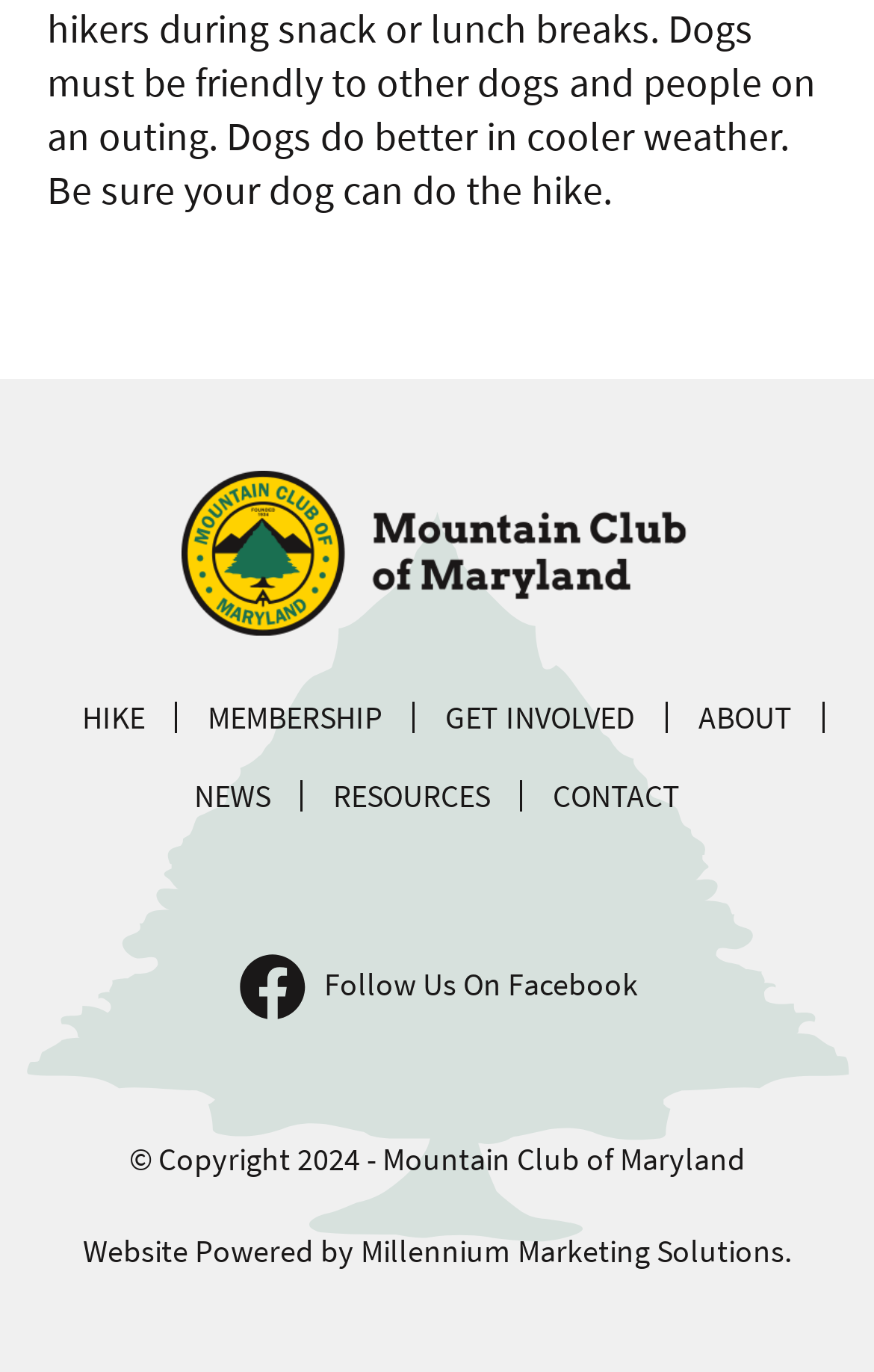From the webpage screenshot, identify the region described by Follow Us On Facebook. Provide the bounding box coordinates as (top-left x, top-left y, bottom-right x, bottom-right y), with each value being a floating point number between 0 and 1.

[0.262, 0.687, 0.738, 0.75]